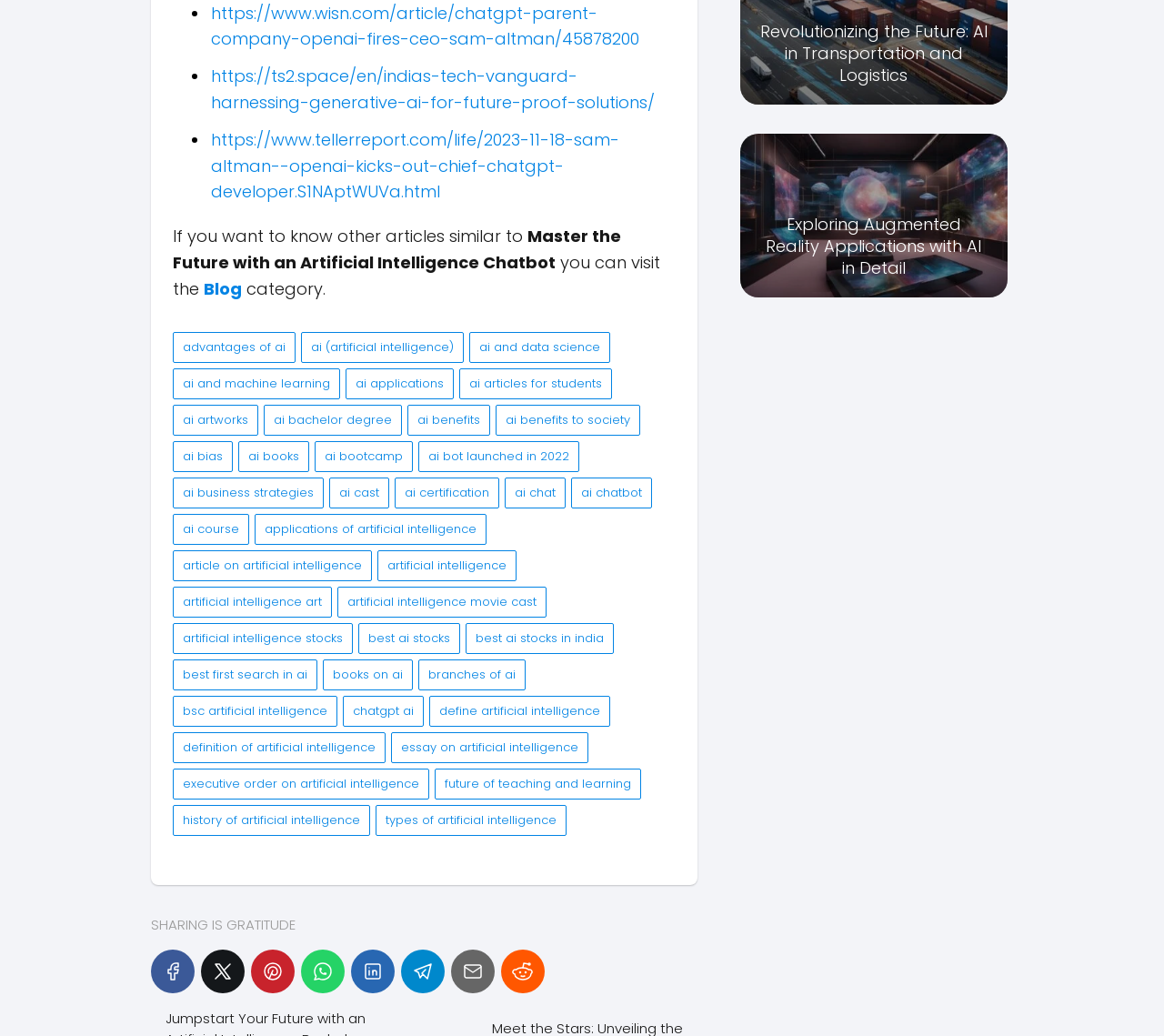Determine the bounding box coordinates for the clickable element to execute this instruction: "Go back to the home page". Provide the coordinates as four float numbers between 0 and 1, i.e., [left, top, right, bottom].

None